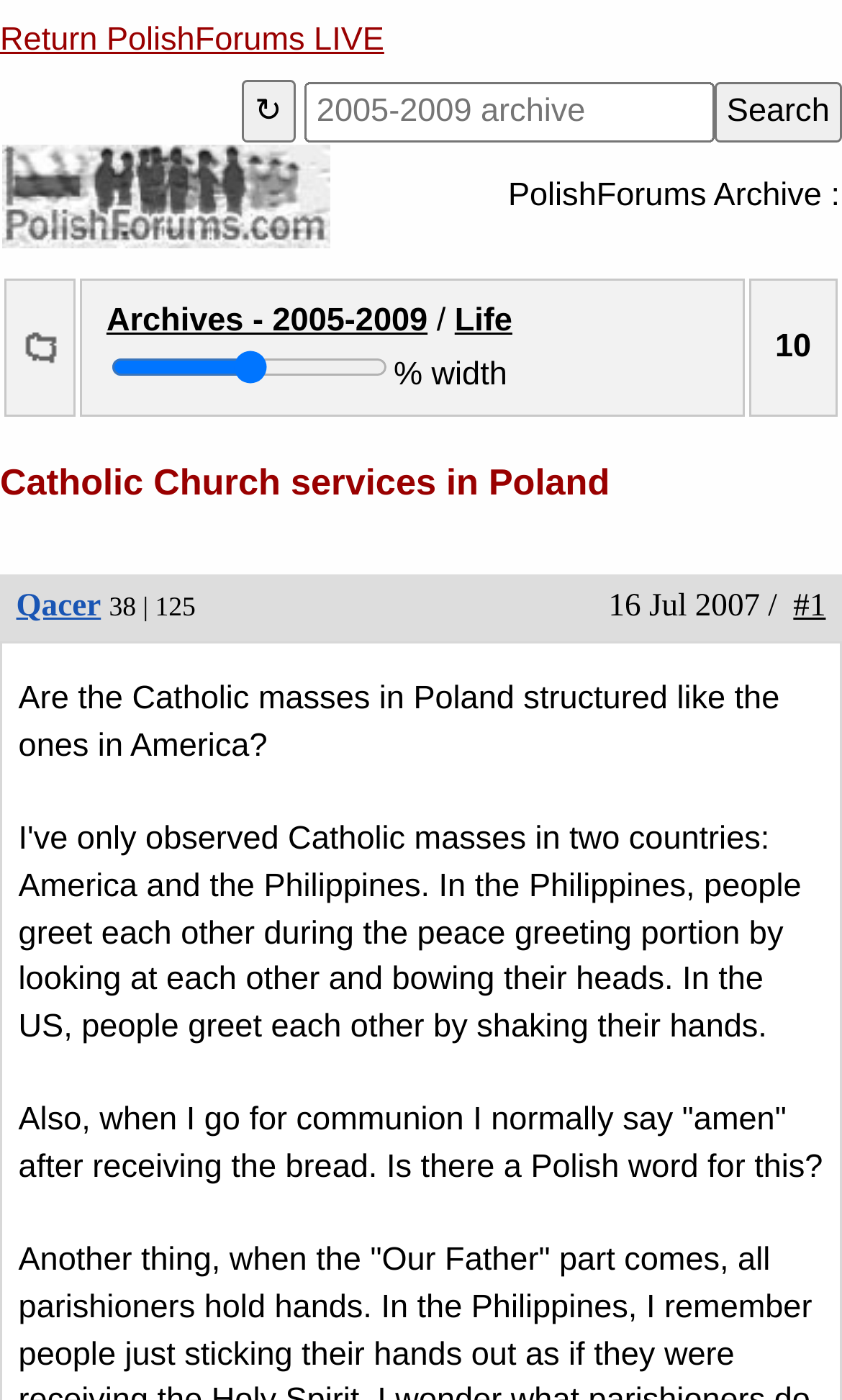What is the purpose of the searchbox?
Answer the question based on the image using a single word or a brief phrase.

To search